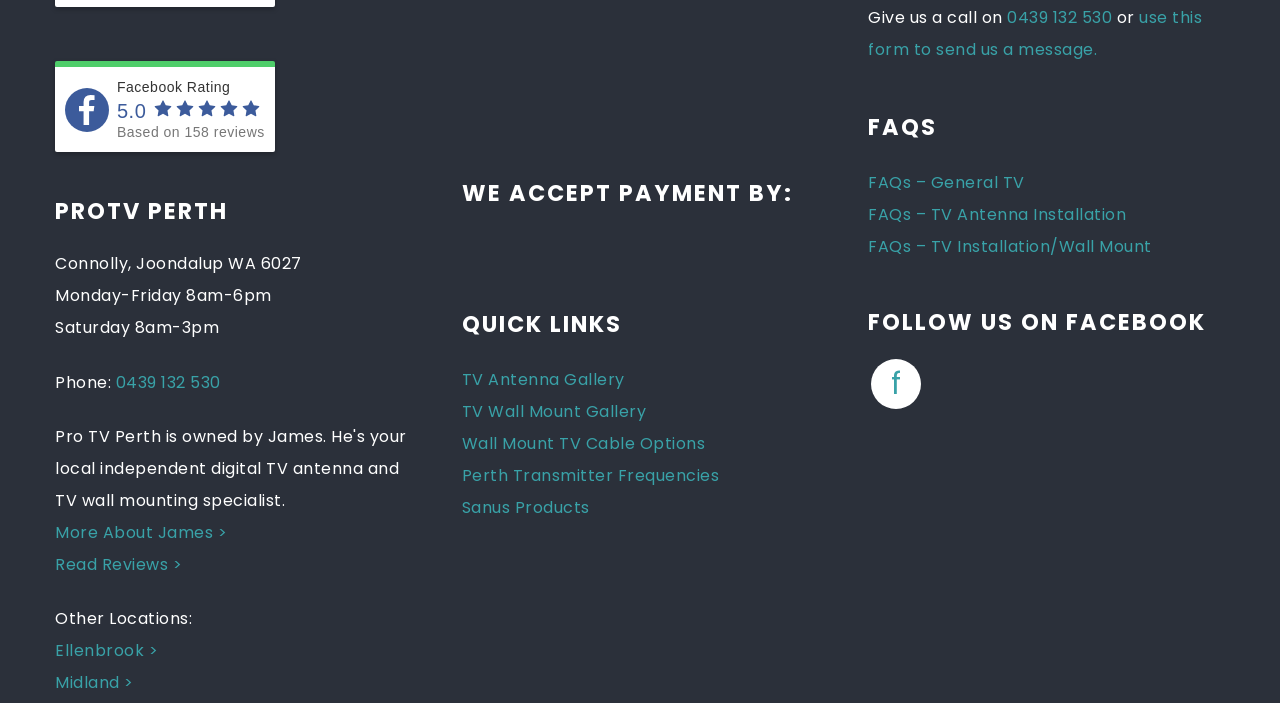What types of payment does PROTV Perth accept?
Answer the question using a single word or phrase, according to the image.

Not specified